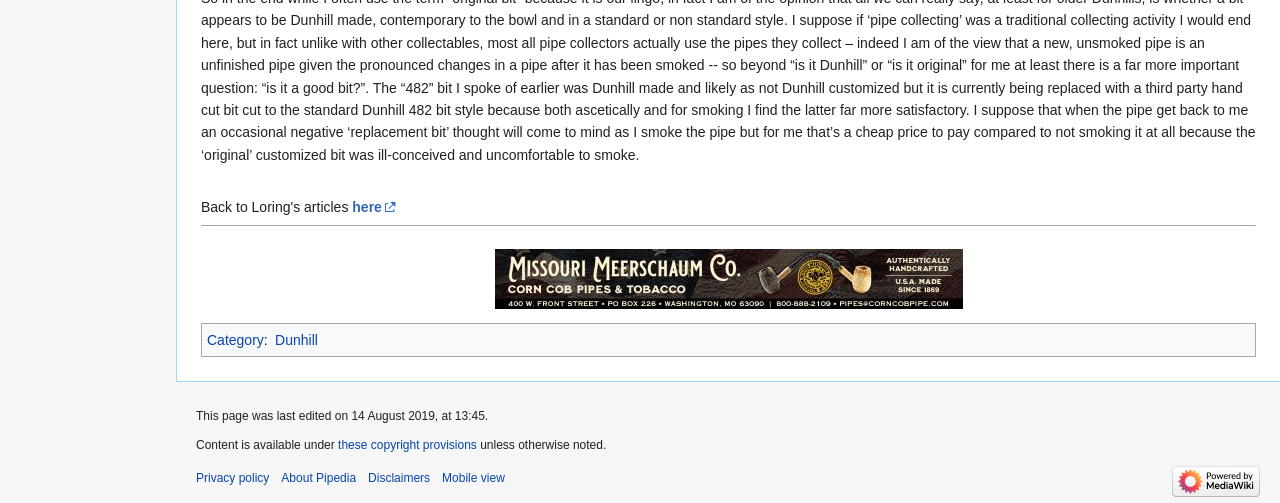Specify the bounding box coordinates of the element's region that should be clicked to achieve the following instruction: "click the link here". The bounding box coordinates consist of four float numbers between 0 and 1, in the format [left, top, right, bottom].

[0.275, 0.395, 0.309, 0.427]